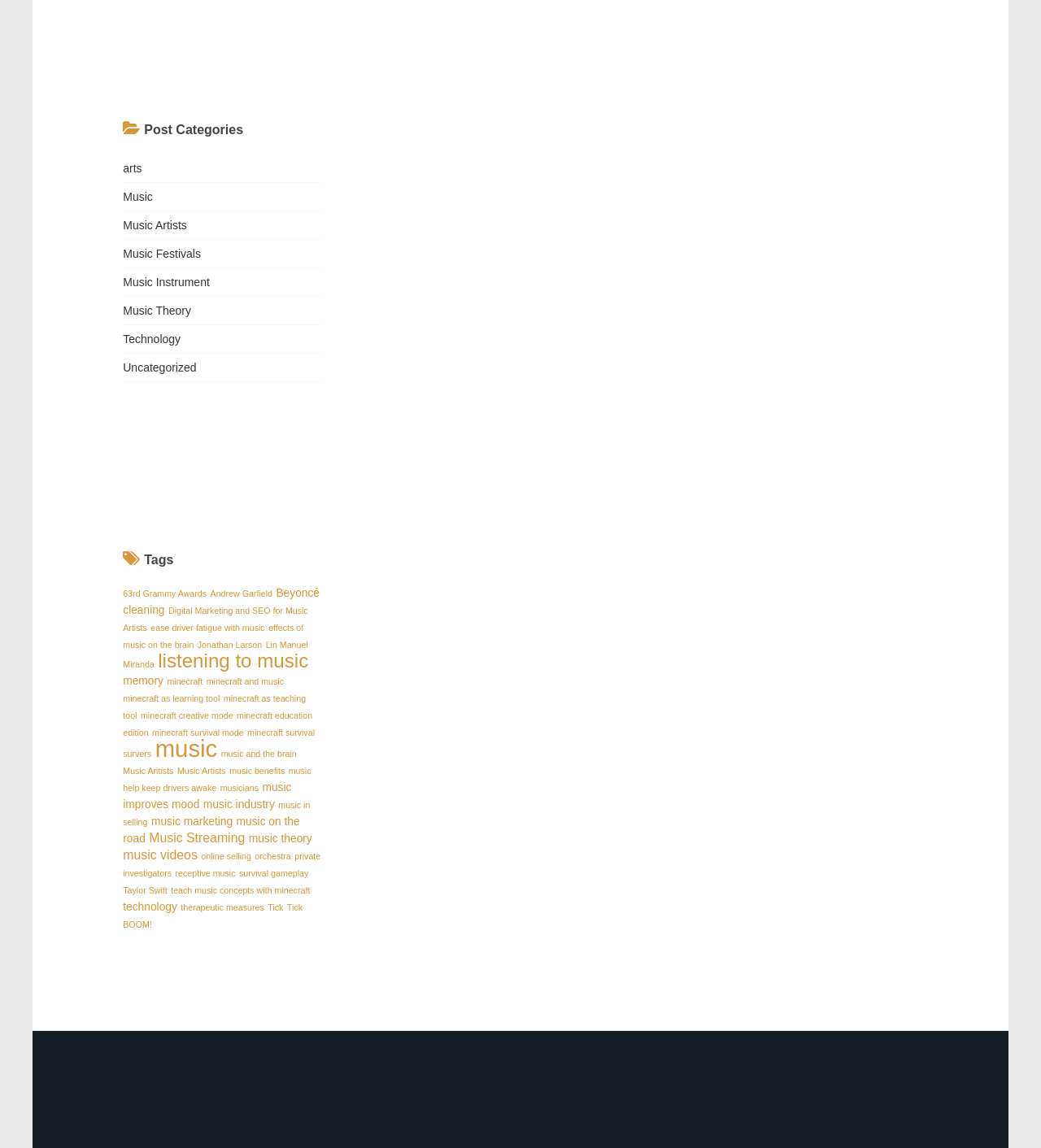What are the categories of posts on this website?
From the screenshot, provide a brief answer in one word or phrase.

arts, music, technology